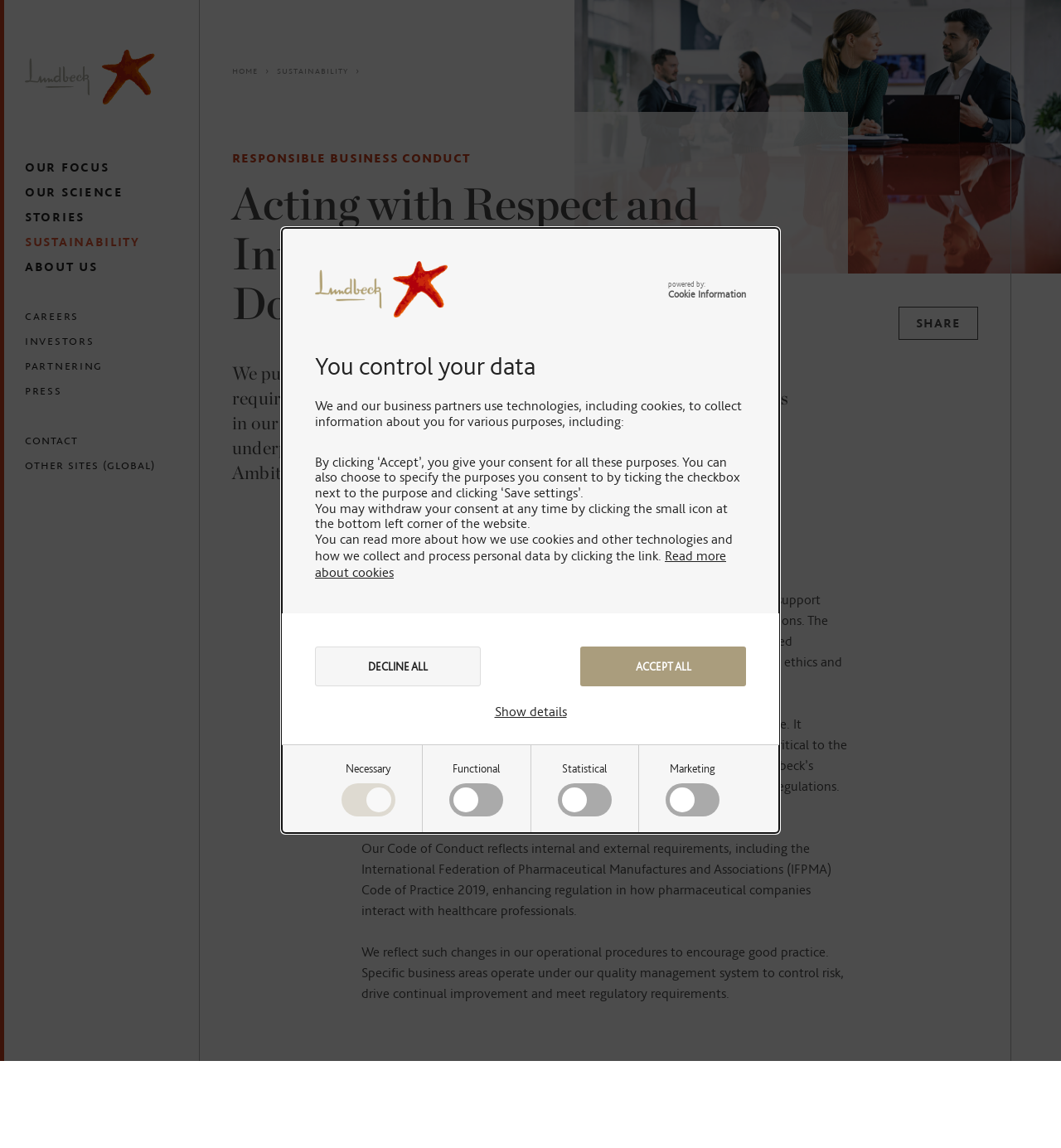Please identify the coordinates of the bounding box for the clickable region that will accomplish this instruction: "Click the 'Our Focus' link".

[0.023, 0.138, 0.164, 0.152]